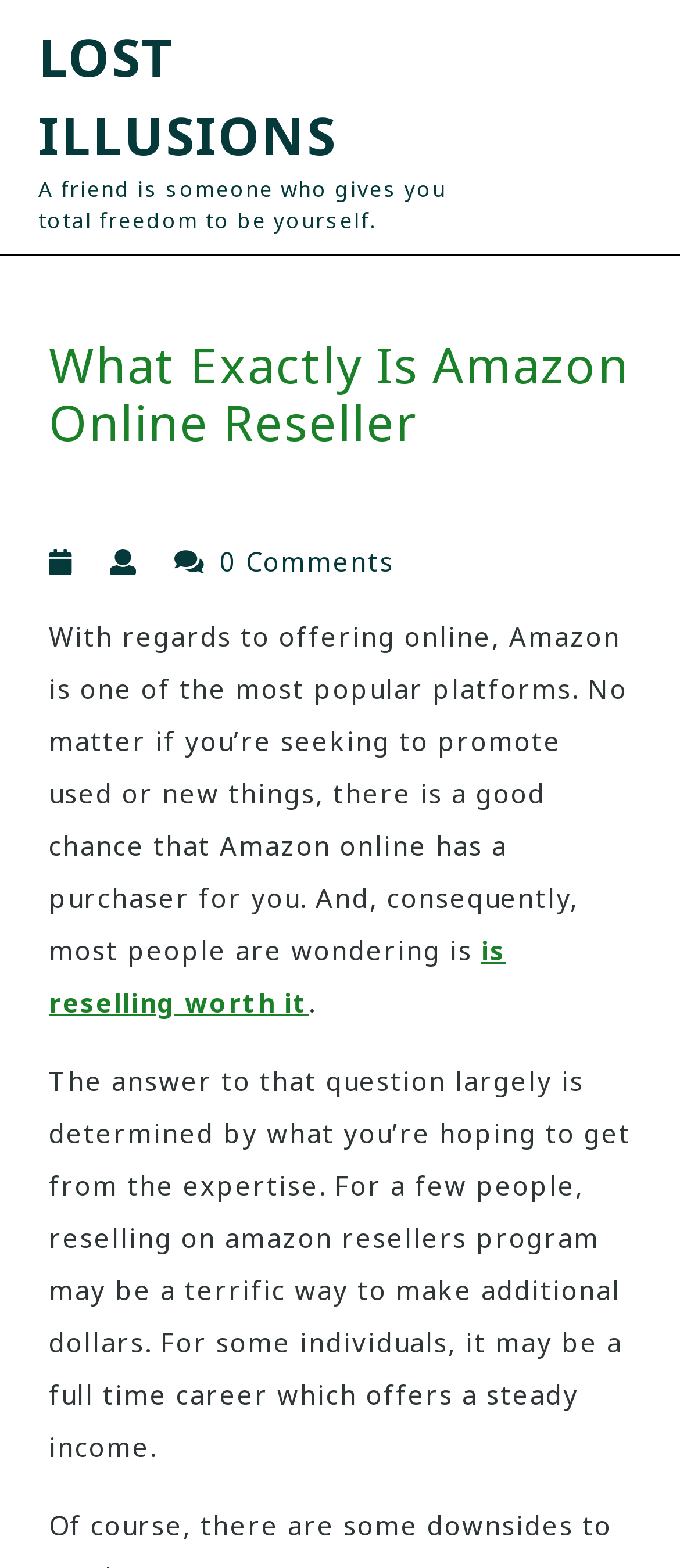What is mentioned as a possible outcome of reselling on Amazon?
Based on the screenshot, give a detailed explanation to answer the question.

The webpage mentions that for some individuals, reselling on Amazon may be a full-time career that offers a steady income, which is one of the possible outcomes of reselling on Amazon.